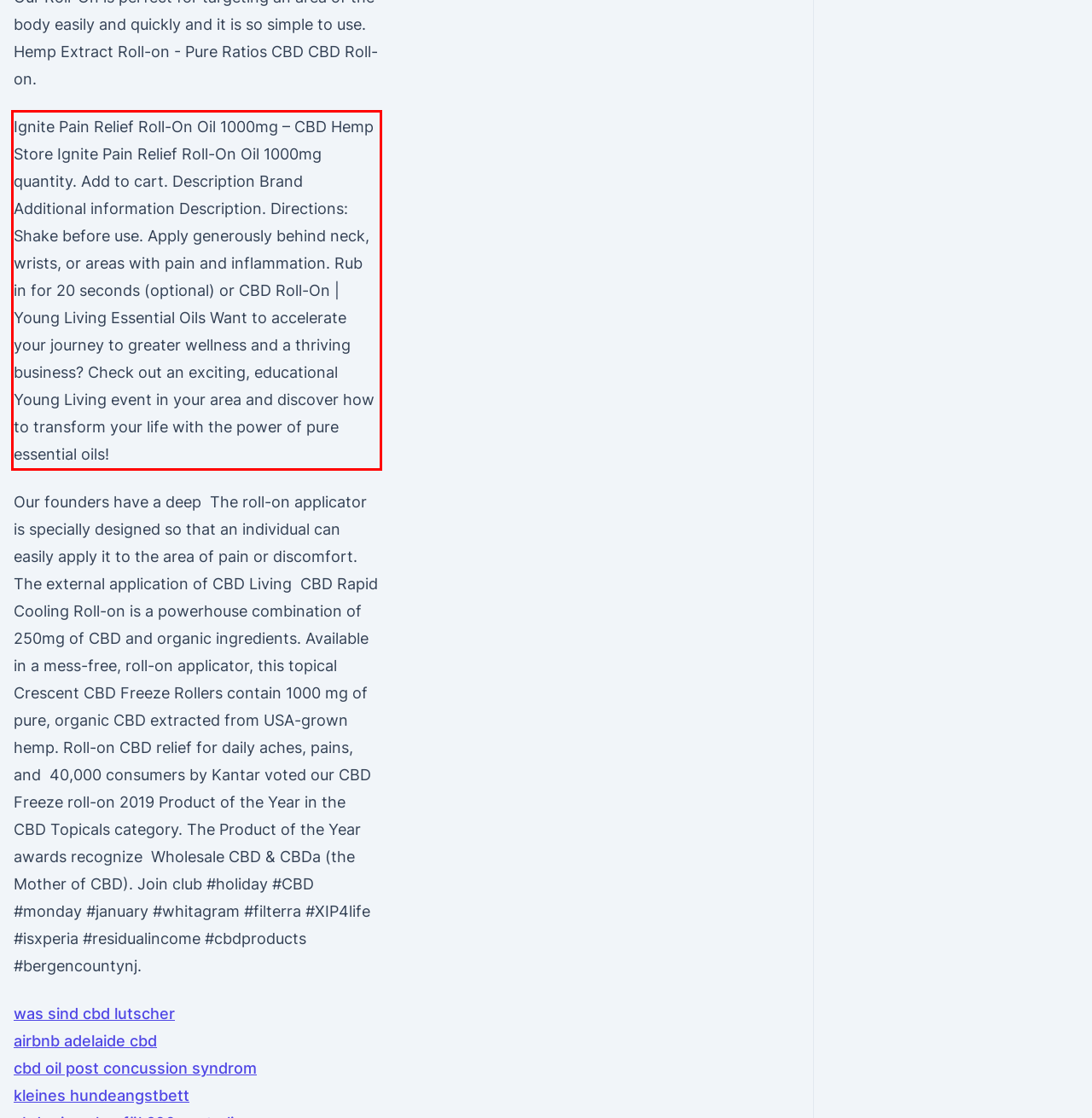Given a screenshot of a webpage containing a red bounding box, perform OCR on the text within this red bounding box and provide the text content.

Ignite Pain Relief Roll-On Oil 1000mg – CBD Hemp Store Ignite Pain Relief Roll-On Oil 1000mg quantity. Add to cart. Description Brand Additional information Description. Directions: Shake before use. Apply generously behind neck, wrists, or areas with pain and inflammation. Rub in for 20 seconds (optional) or CBD Roll-On | Young Living Essential Oils Want to accelerate your journey to greater wellness and a thriving business? Check out an exciting, educational Young Living event in your area and discover how to transform your life with the power of pure essential oils!